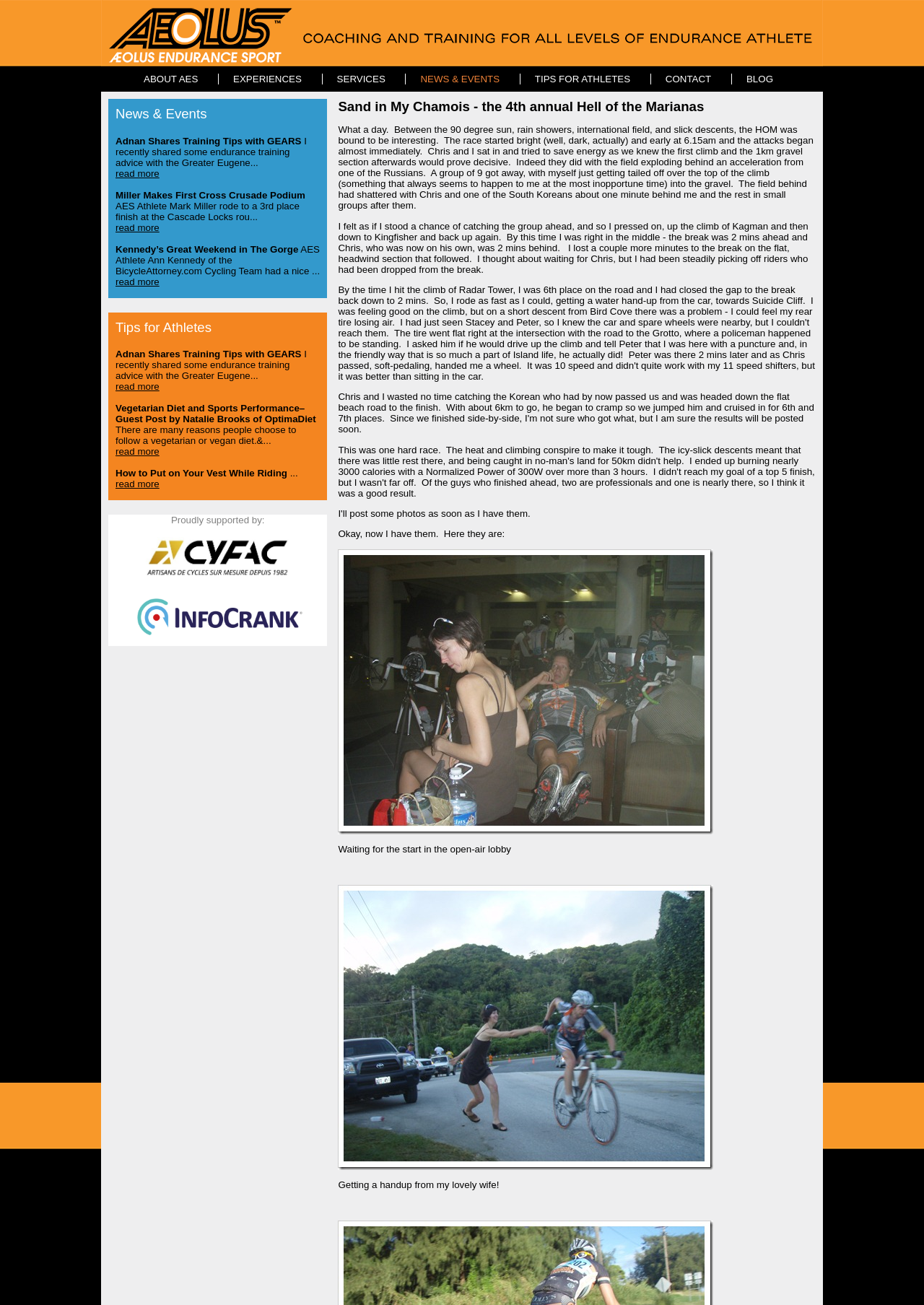Detail the features and information presented on the webpage.

The webpage is about Aeolus Endurance Sport, a coaching and training service for endurance athletes. At the top, there is a logo and a link with the company name, which is also the title of the webpage. Below the logo, there is a navigation menu with seven links: ABOUT AES, EXPERIENCES, SERVICES, NEWS & EVENTS, TIPS FOR ATHLETES, CONTACT, and BLOG.

The main content of the webpage is divided into three sections. The first section is NEWS & EVENTS, which features three news articles with titles, summaries, and "read more" links. The articles are about AES athletes' achievements in cycling competitions.

The second section is TIPS FOR ATHLETES, which includes four articles with titles, summaries, and "read more" links. The articles provide training tips and advice on endurance sports, including a guest post on vegetarian diets and sports performance.

The third section is a blog post titled "Sand in My Chamois - the 4th annual Hell of the Marianas", which features two images with captions. The images are from a cycling event, and the captions describe the scenes.

At the bottom of the webpage, there is a statement "Proudly supported by:" followed by a link and a logo.